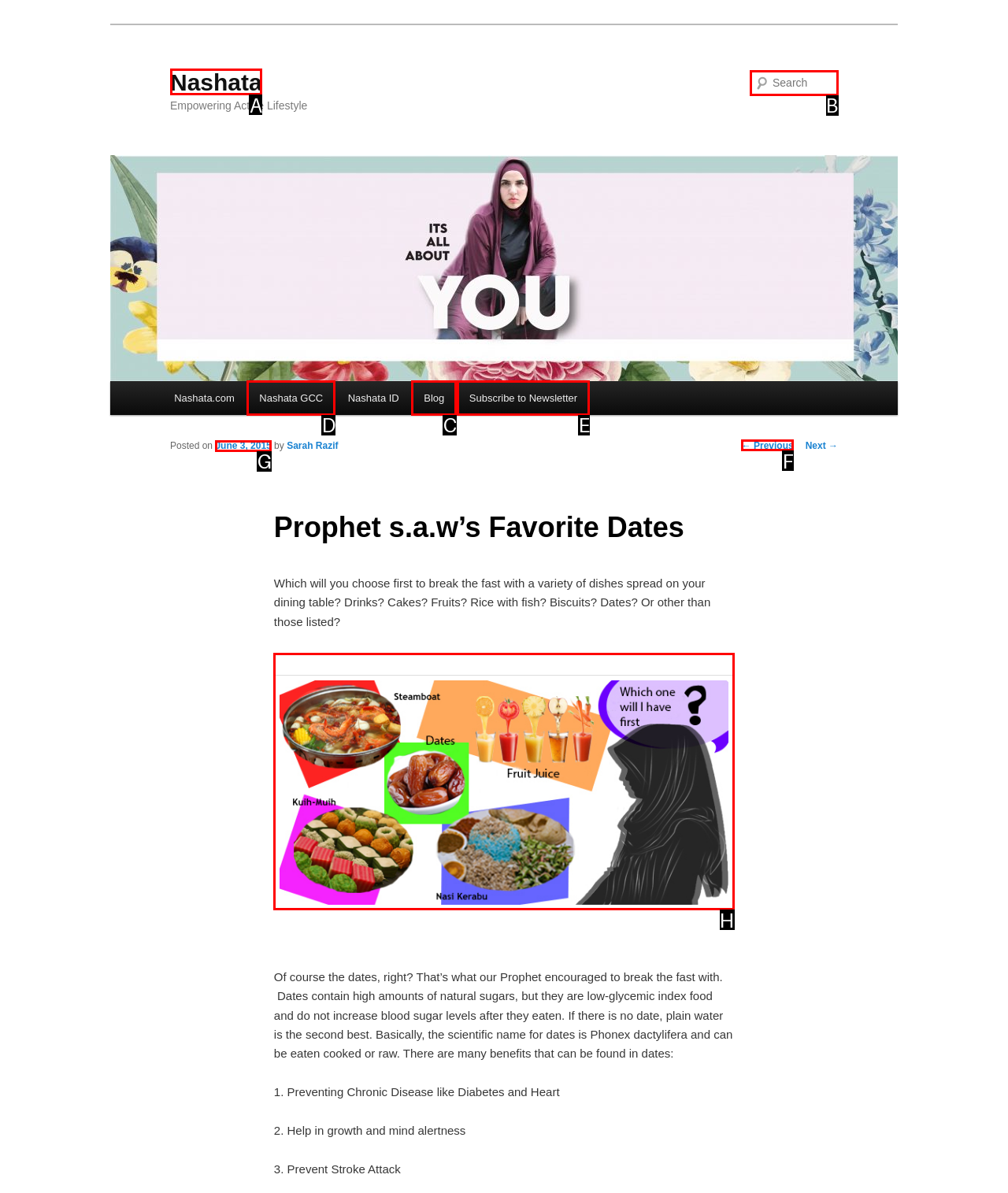Select the option I need to click to accomplish this task: Read the blog
Provide the letter of the selected choice from the given options.

C